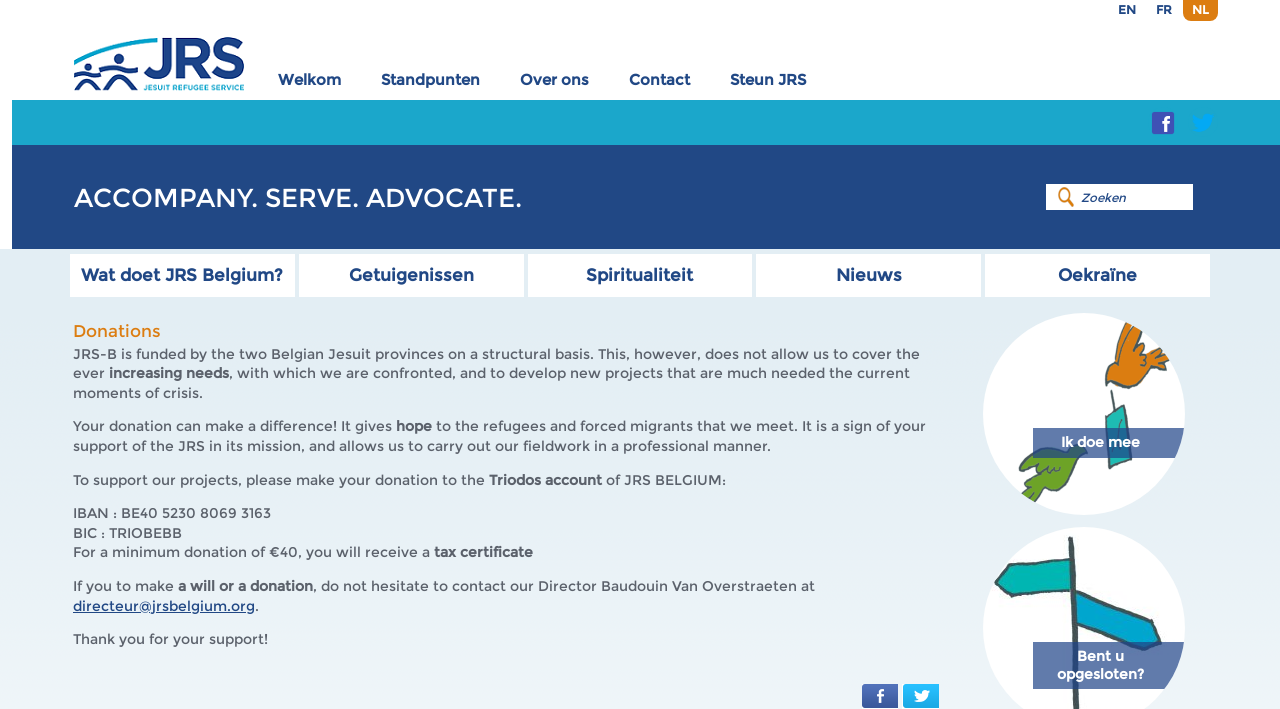Based on the element description: "Oekraïne", identify the bounding box coordinates for this UI element. The coordinates must be four float numbers between 0 and 1, listed as [left, top, right, bottom].

[0.77, 0.358, 0.945, 0.419]